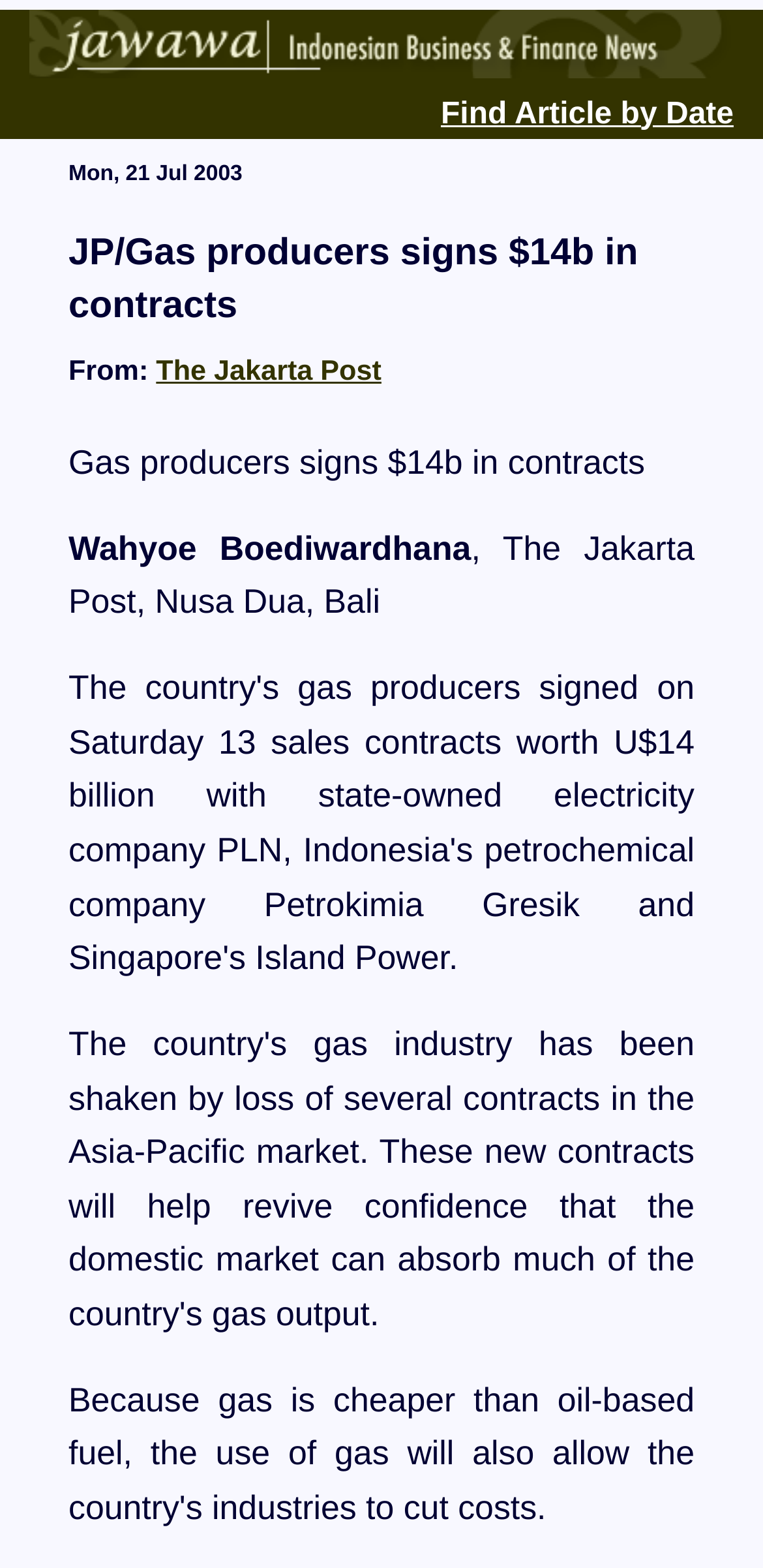Identify the bounding box coordinates of the HTML element based on this description: "parent_node: Find Article by Date".

[0.038, 0.017, 0.962, 0.038]